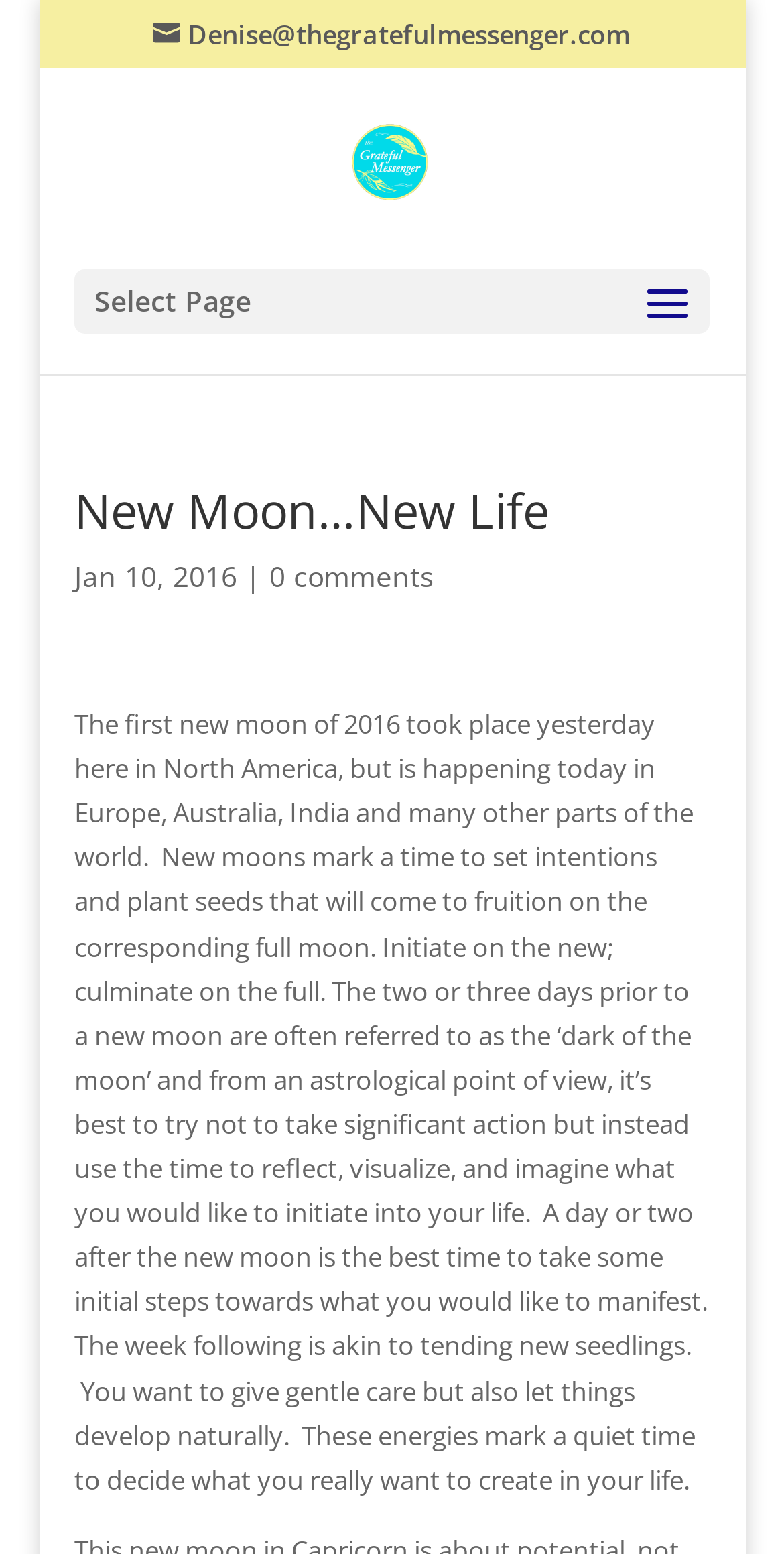Summarize the contents and layout of the webpage in detail.

The webpage is titled "New Moon…New Life | The Grateful Messenger" and has a prominent heading "New Moon…New Life" located near the top center of the page. Below the heading, there is a date "Jan 10, 2016" followed by a vertical line and a link "0 comments" on the right side.

On the top left, there is a link "Denise@thegratefulmessenger.com" with an icon, and next to it, there is a link "The Grateful Messenger" accompanied by an image with the same name. The image is slightly larger than the link.

In the top middle section, there is a dropdown menu labeled "Select Page". 

The main content of the page is a long paragraph of text that spans almost the entire width of the page, located below the heading and date. The text discusses the significance of new moons, setting intentions, and the best times to take action or reflect. It provides guidance on how to approach the new moon phase, including the importance of gentle care and letting things develop naturally.